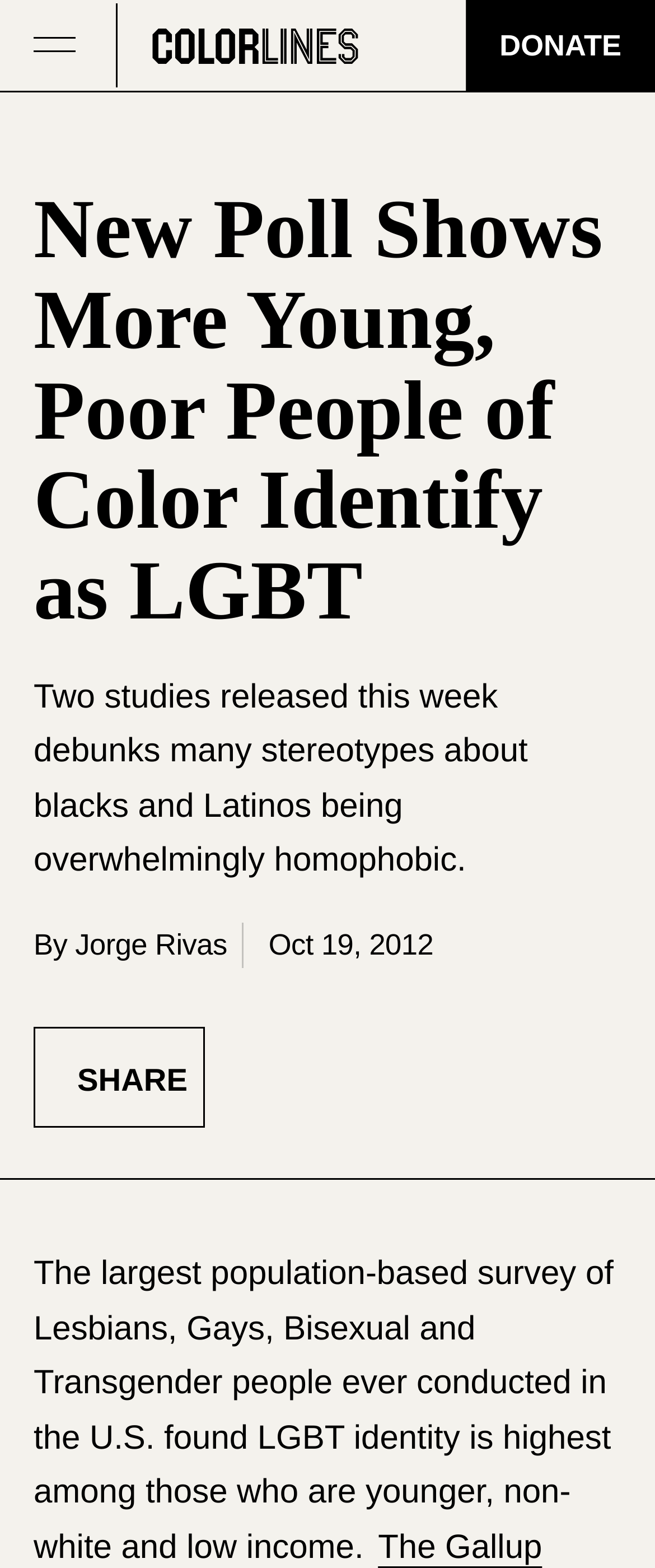What demographic has the highest LGBT identity?
Respond to the question with a well-detailed and thorough answer.

I found this information by reading the text element that summarizes the survey's findings, which states that LGBT identity is highest among those who are younger, non-white, and low-income.